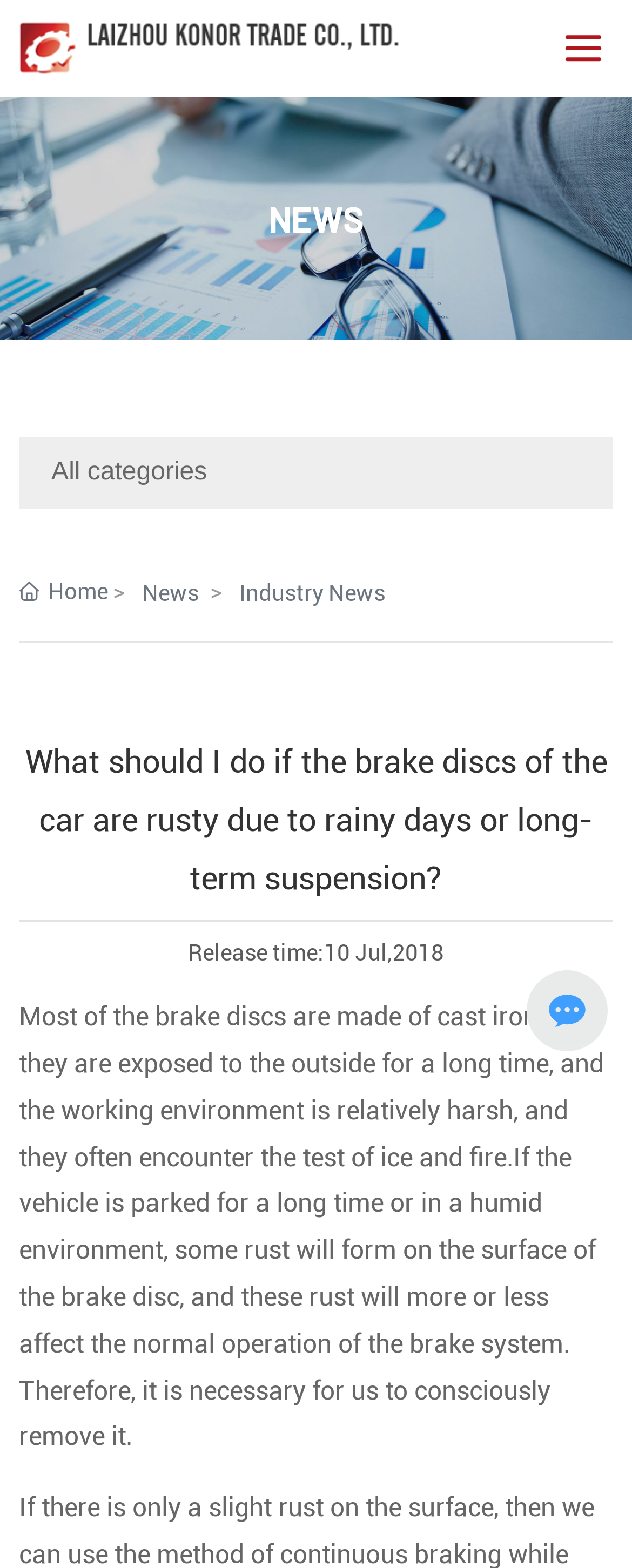Please give the bounding box coordinates of the area that should be clicked to fulfill the following instruction: "Click on the image at the top". The coordinates should be in the format of four float numbers from 0 to 1, i.e., [left, top, right, bottom].

[0.846, 0.0, 1.0, 0.062]